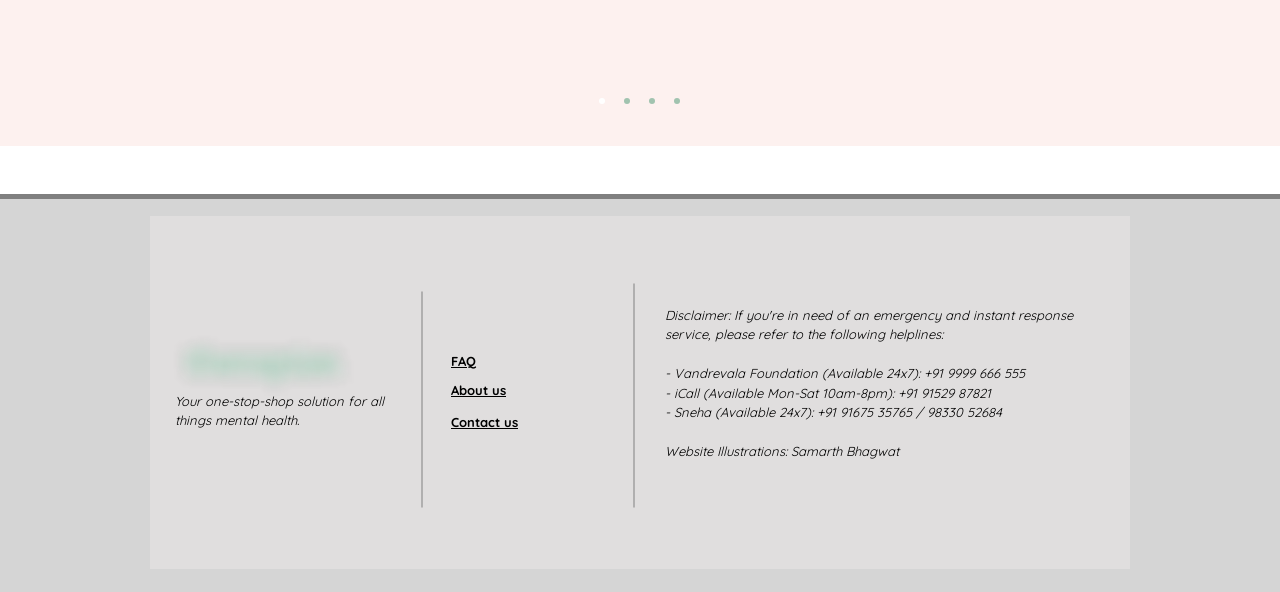How many helplines are provided on this webpage?
Please provide a single word or phrase as the answer based on the screenshot.

3